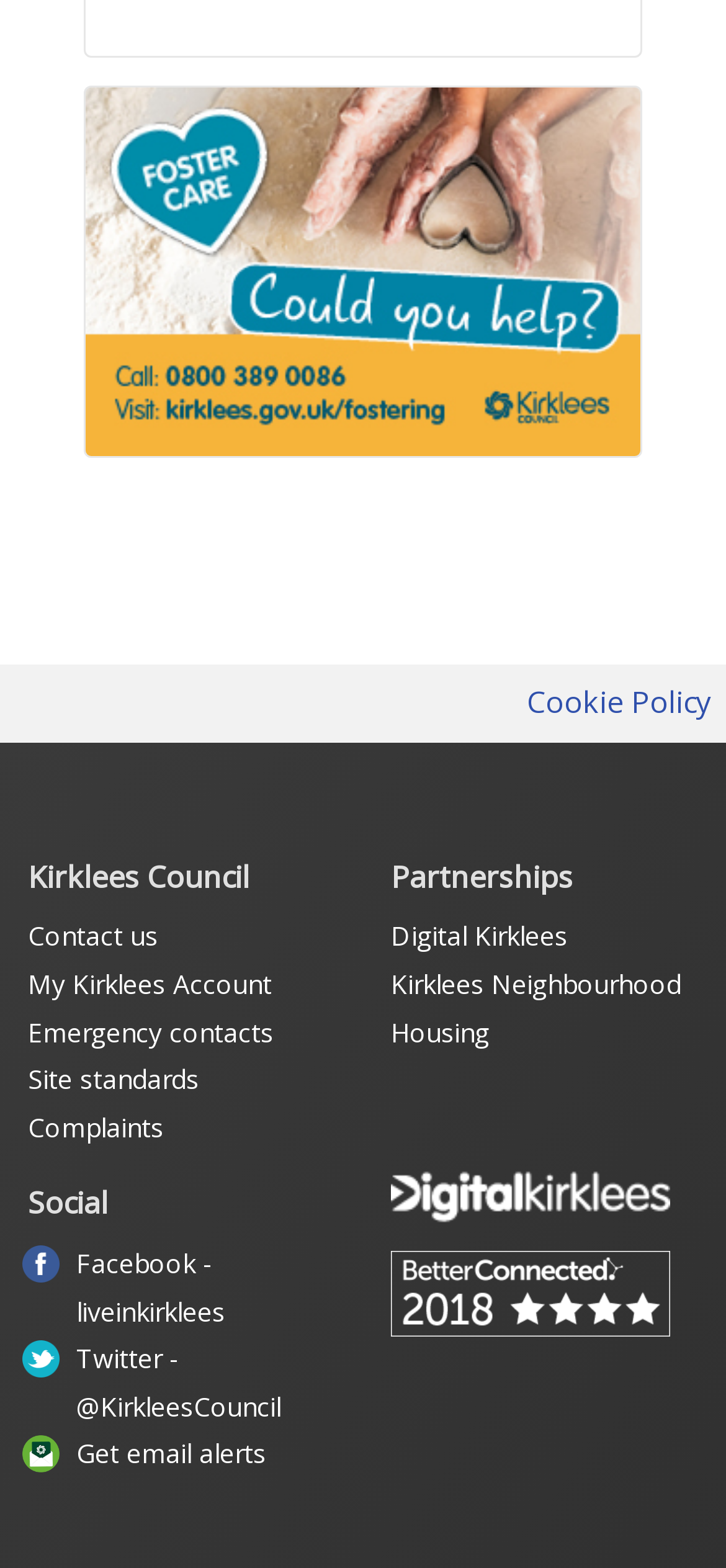Locate the bounding box coordinates of the item that should be clicked to fulfill the instruction: "View Digital Kirklees".

[0.538, 0.586, 0.782, 0.608]